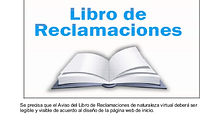Offer a meticulous description of the image.

The image prominently features an open book with the title "Libro de Reclamaciones" written in bold, blue letters at the top. This visually conveys the purpose of the document, which serves as a complaints book for customers to express their feedback or grievances. Beneath the title, there is a disclaimer in smaller text, stating the requirement for this virtual complaints book to be legible and visible according to the design of the homepage. The overall design suggests a formal and approachable means for customers to communicate their concerns, reinforcing the importance of customer service and feedback within the establishment.